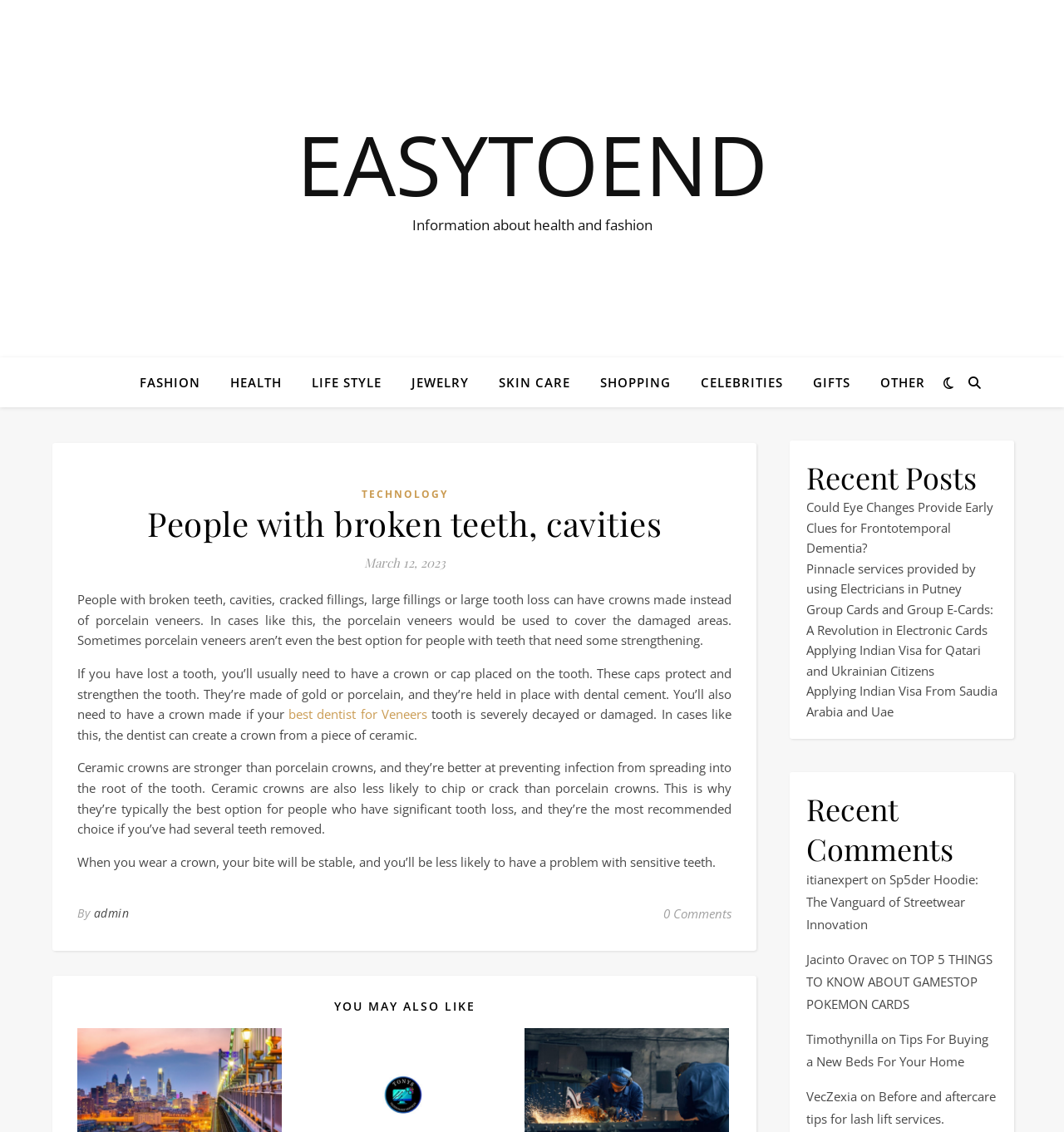What is the benefit of wearing a crown?
Based on the image, provide your answer in one word or phrase.

Stable bite